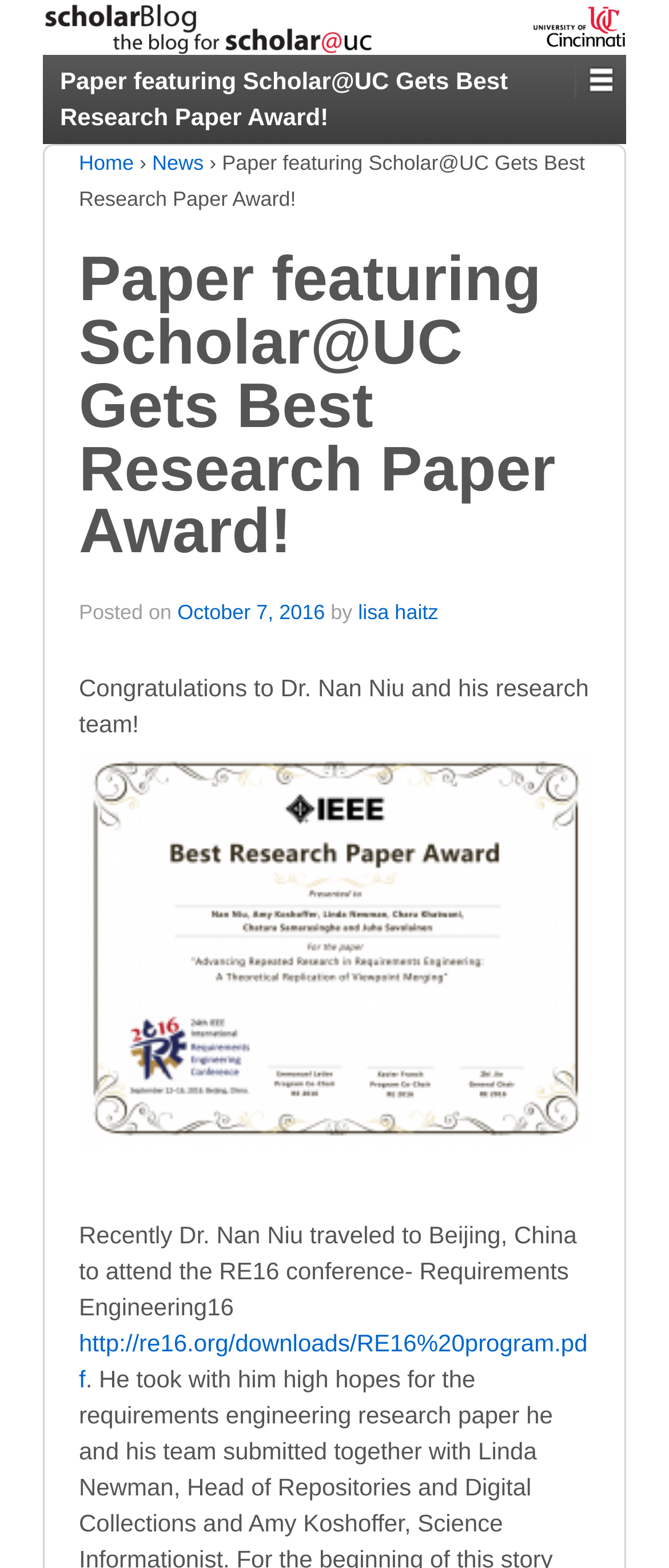Carefully observe the image and respond to the question with a detailed answer:
What is the name of the author of the post?

I found this answer by reading the text 'by lisa haitz' which explicitly mentions the author's name.